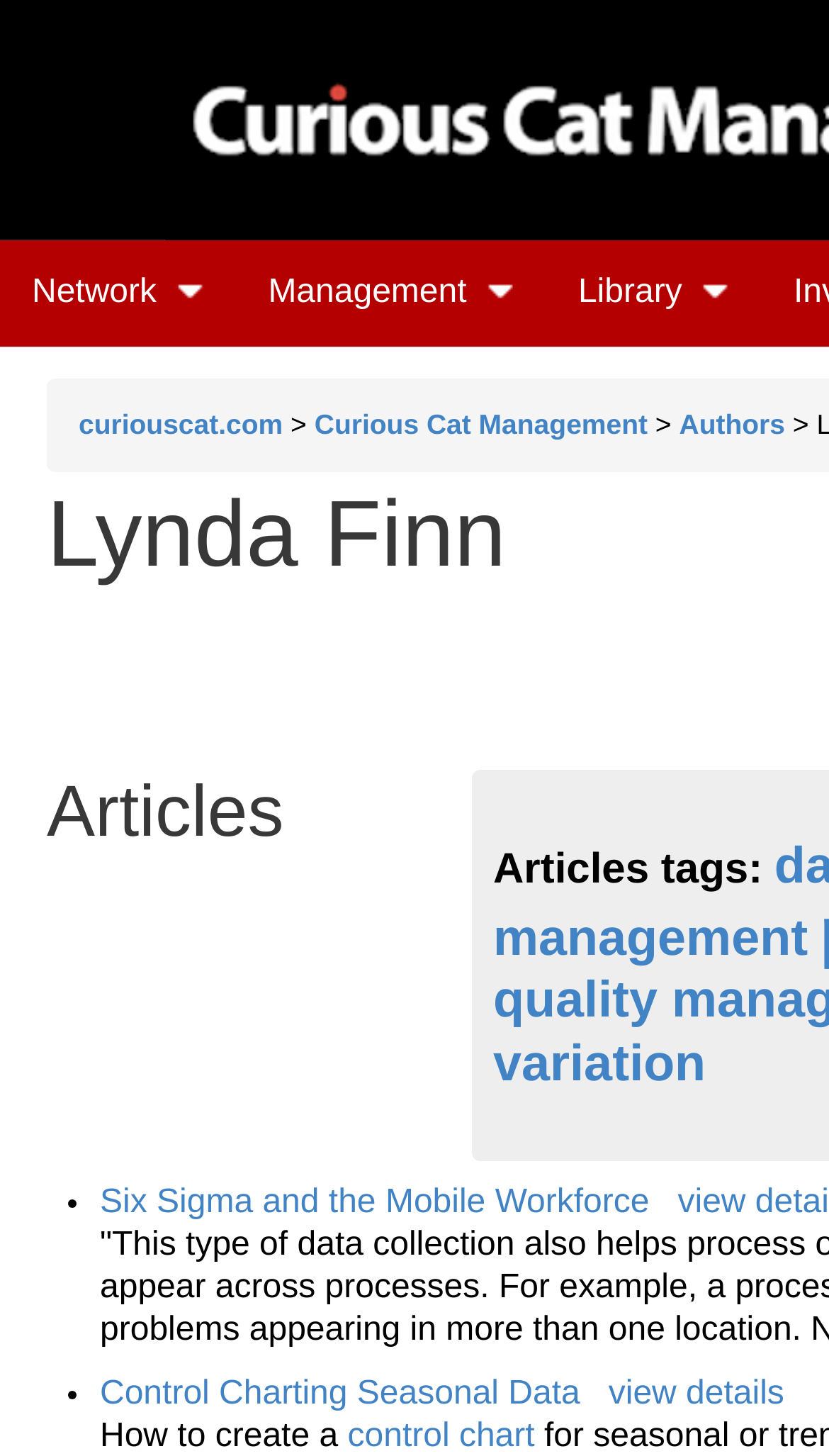Use a single word or phrase to answer the following:
What are the categories of articles?

Network, Management, Library